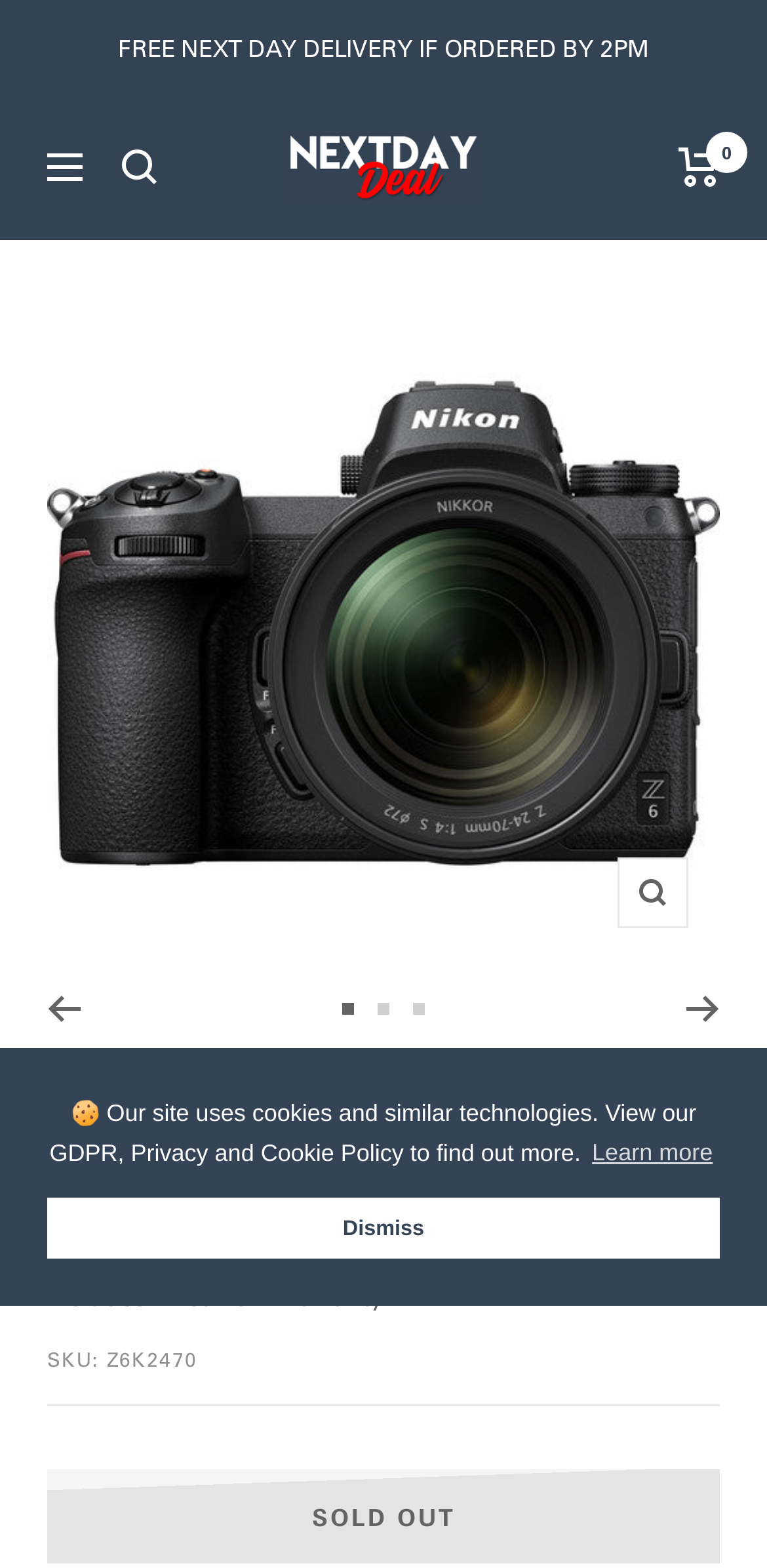Determine the bounding box coordinates of the clickable region to follow the instruction: "View cart".

[0.885, 0.094, 0.938, 0.119]